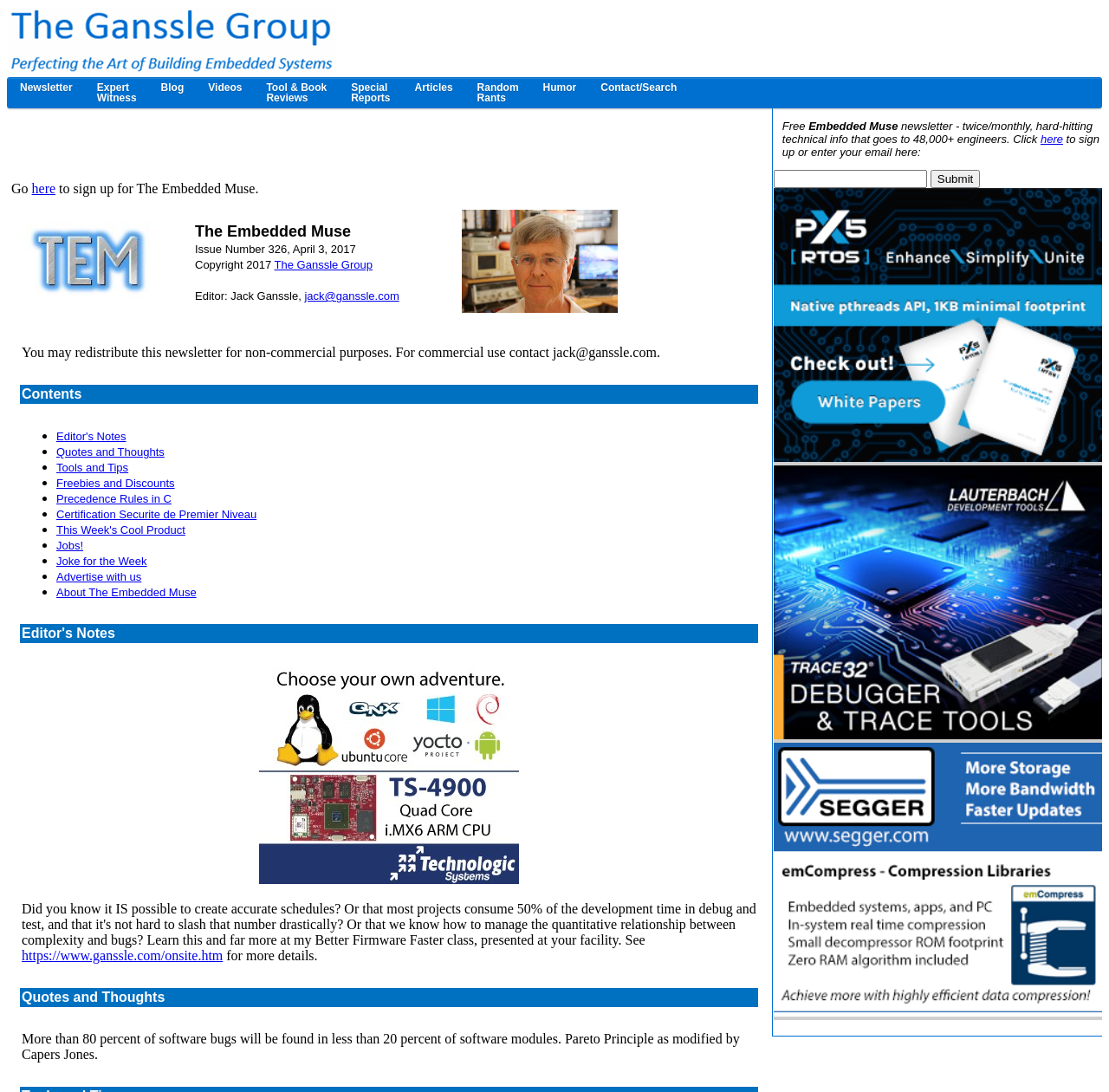What is the editor's email address?
Look at the image and provide a detailed response to the question.

The editor's email address can be found in the section where it says 'Editor: Jack Ganssle, jack@ganssle.com'.